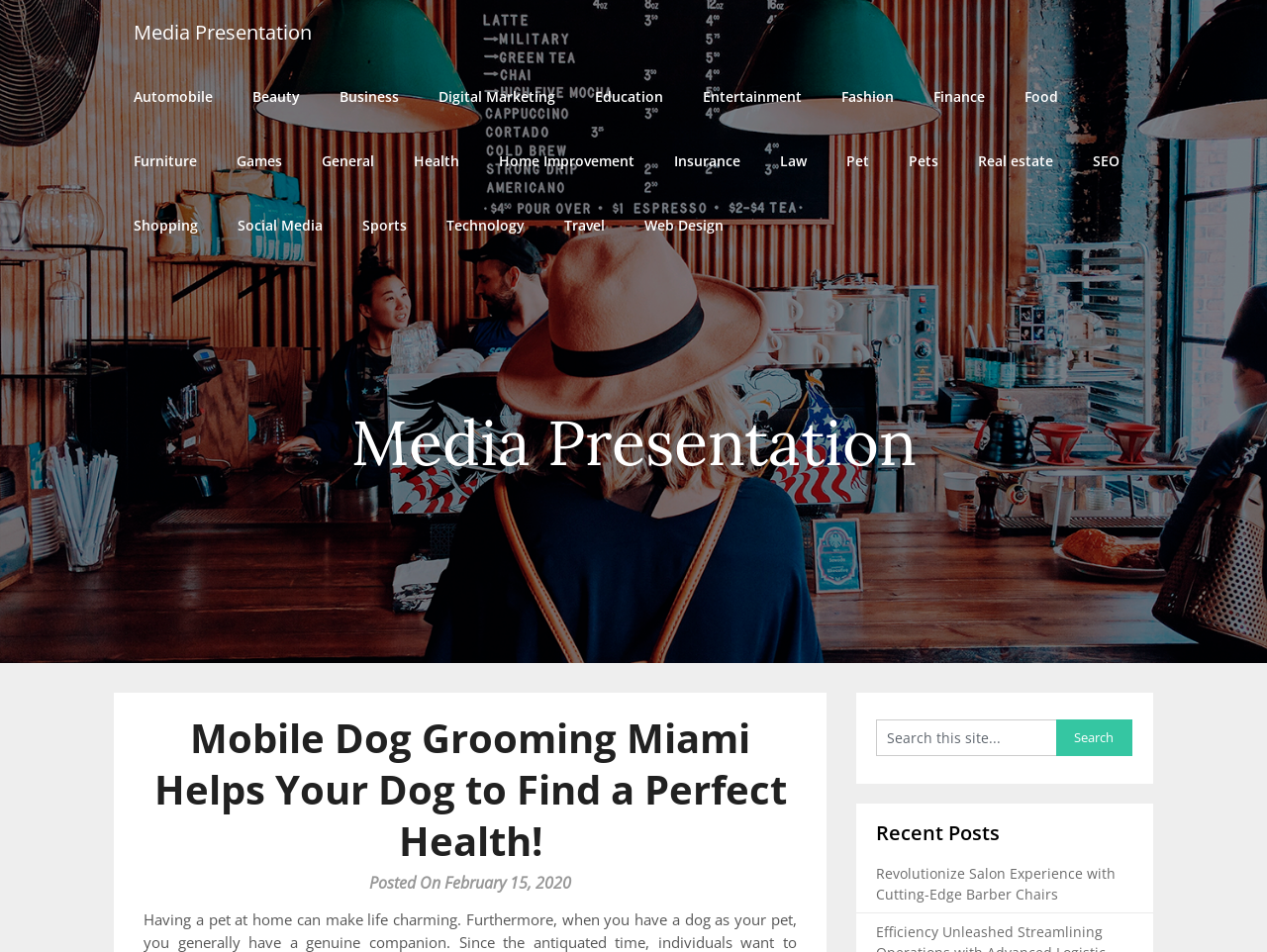Could you identify the text that serves as the heading for this webpage?

Mobile Dog Grooming Miami Helps Your Dog to Find a Perfect Health!